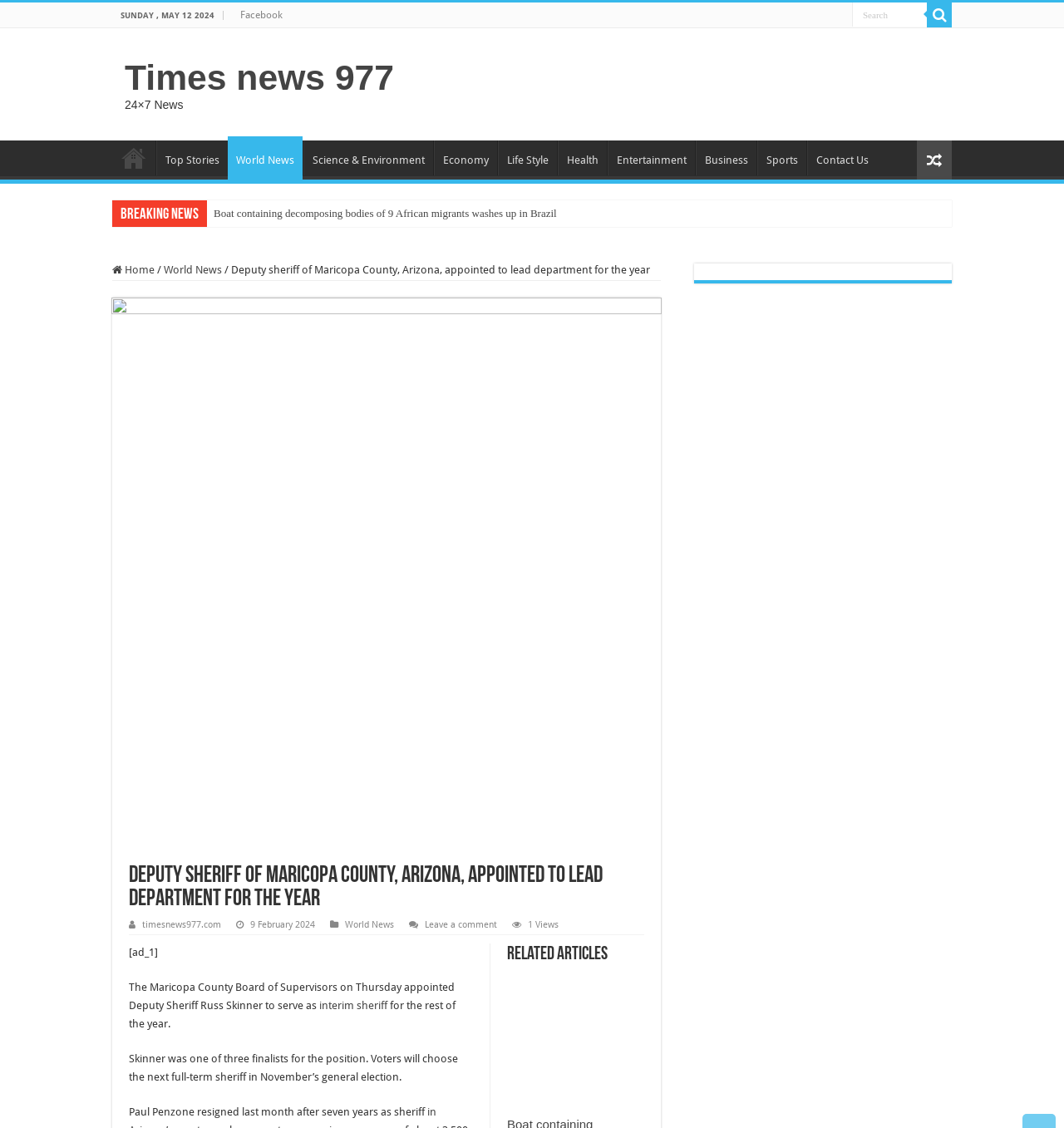What is the date displayed at the top of the webpage?
Please provide an in-depth and detailed response to the question.

I found the date by looking at the top of the webpage, where I saw a static text element with the content 'SUNDAY, MAY 12 2024'.